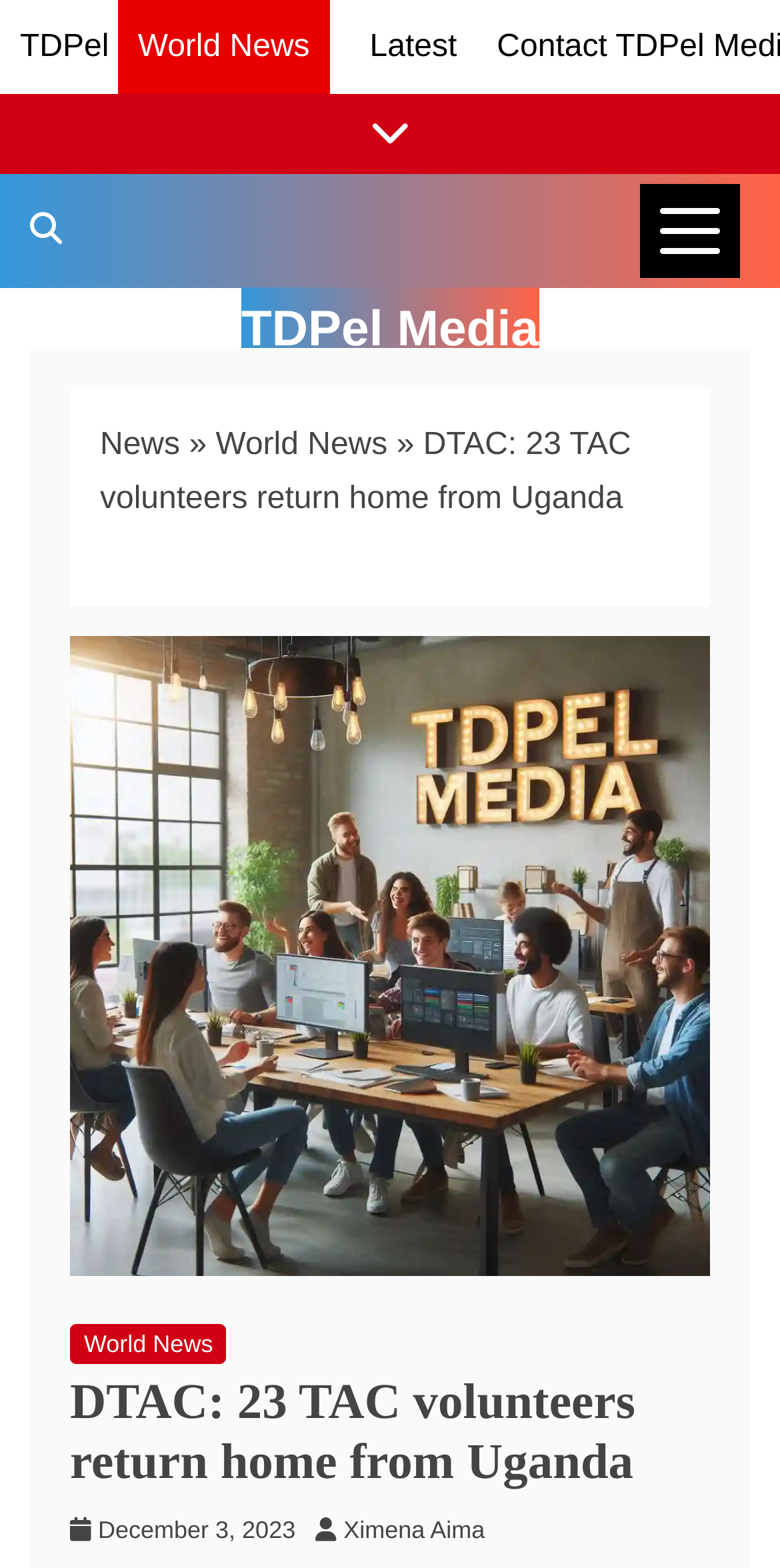Please give a concise answer to this question using a single word or phrase: 
What is the category of this news?

World News